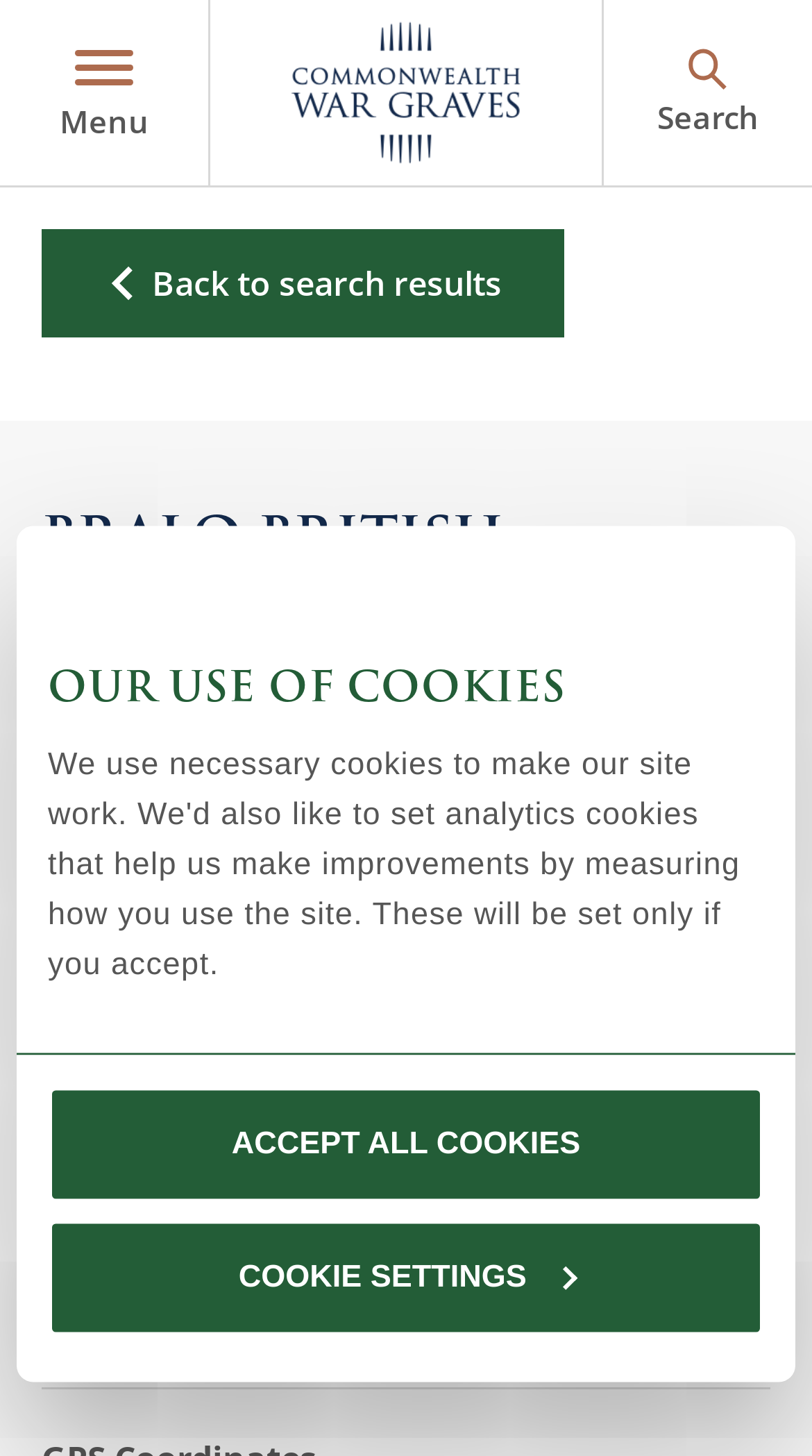Based on the element description "Our Work", predict the bounding box coordinates of the UI element.

[0.051, 0.315, 0.359, 0.351]